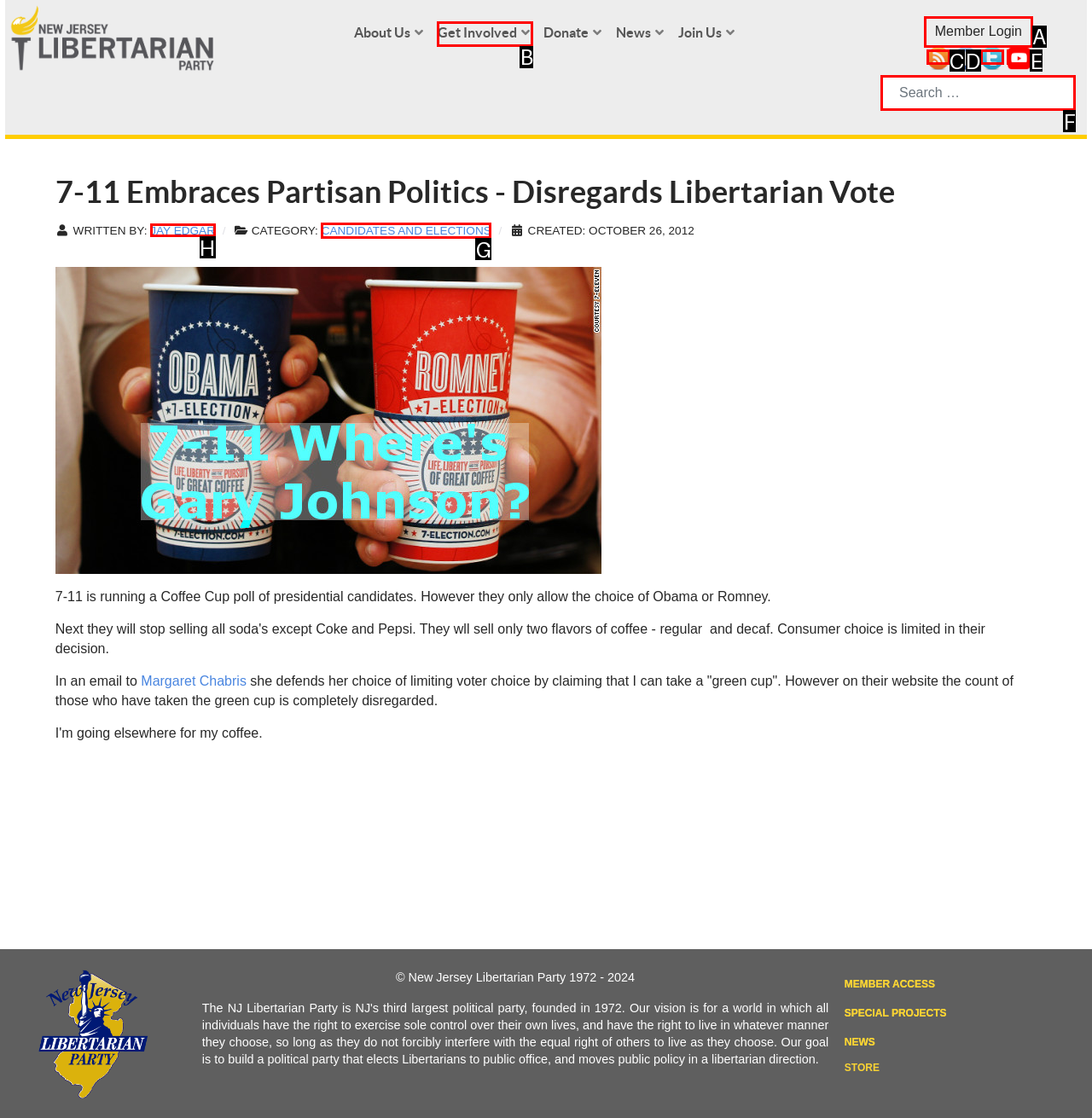Which letter corresponds to the correct option to complete the task: Learn about the author Jay Edgar?
Answer with the letter of the chosen UI element.

H